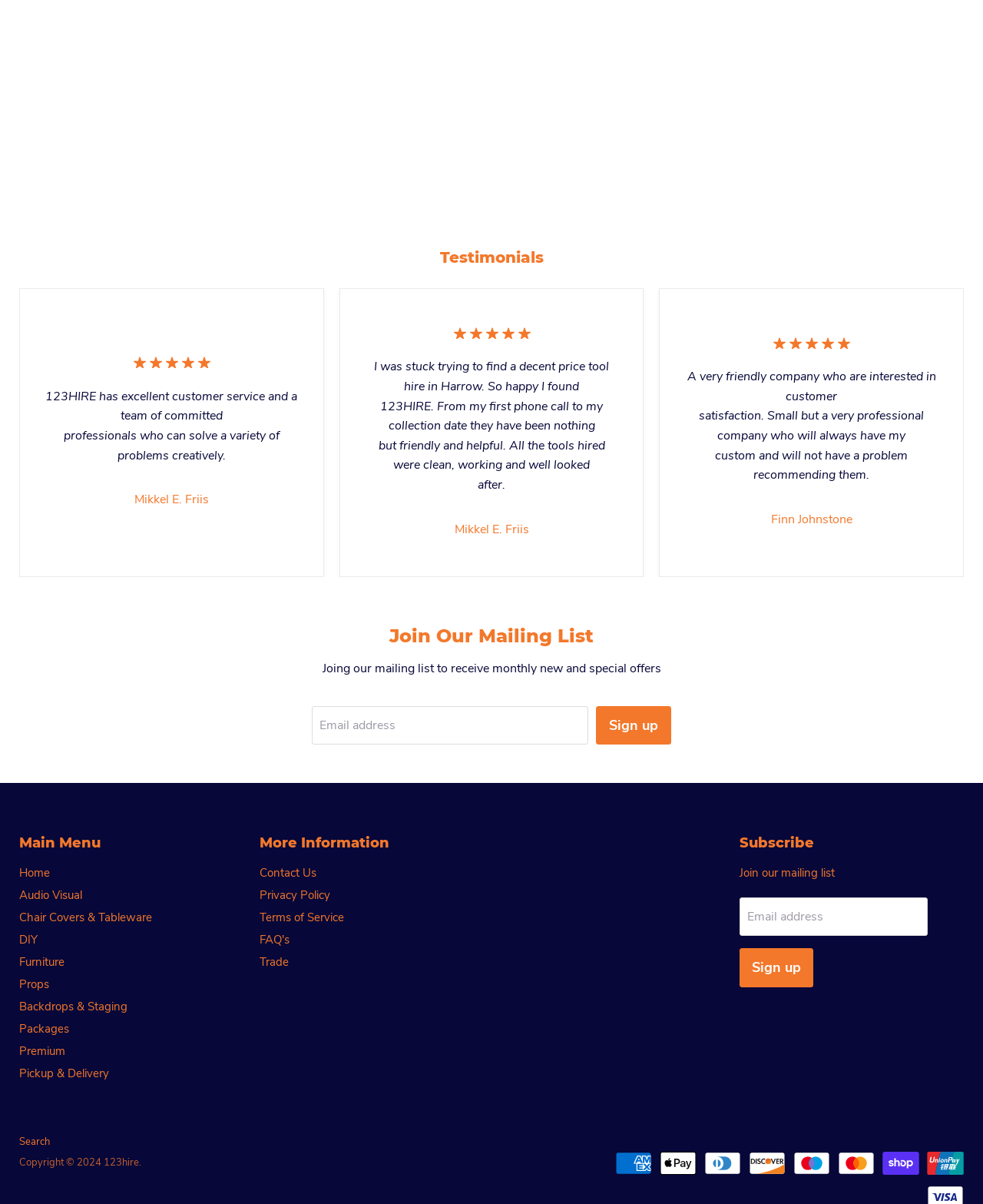Identify the bounding box coordinates of the area that should be clicked in order to complete the given instruction: "Search". The bounding box coordinates should be four float numbers between 0 and 1, i.e., [left, top, right, bottom].

[0.02, 0.943, 0.051, 0.954]